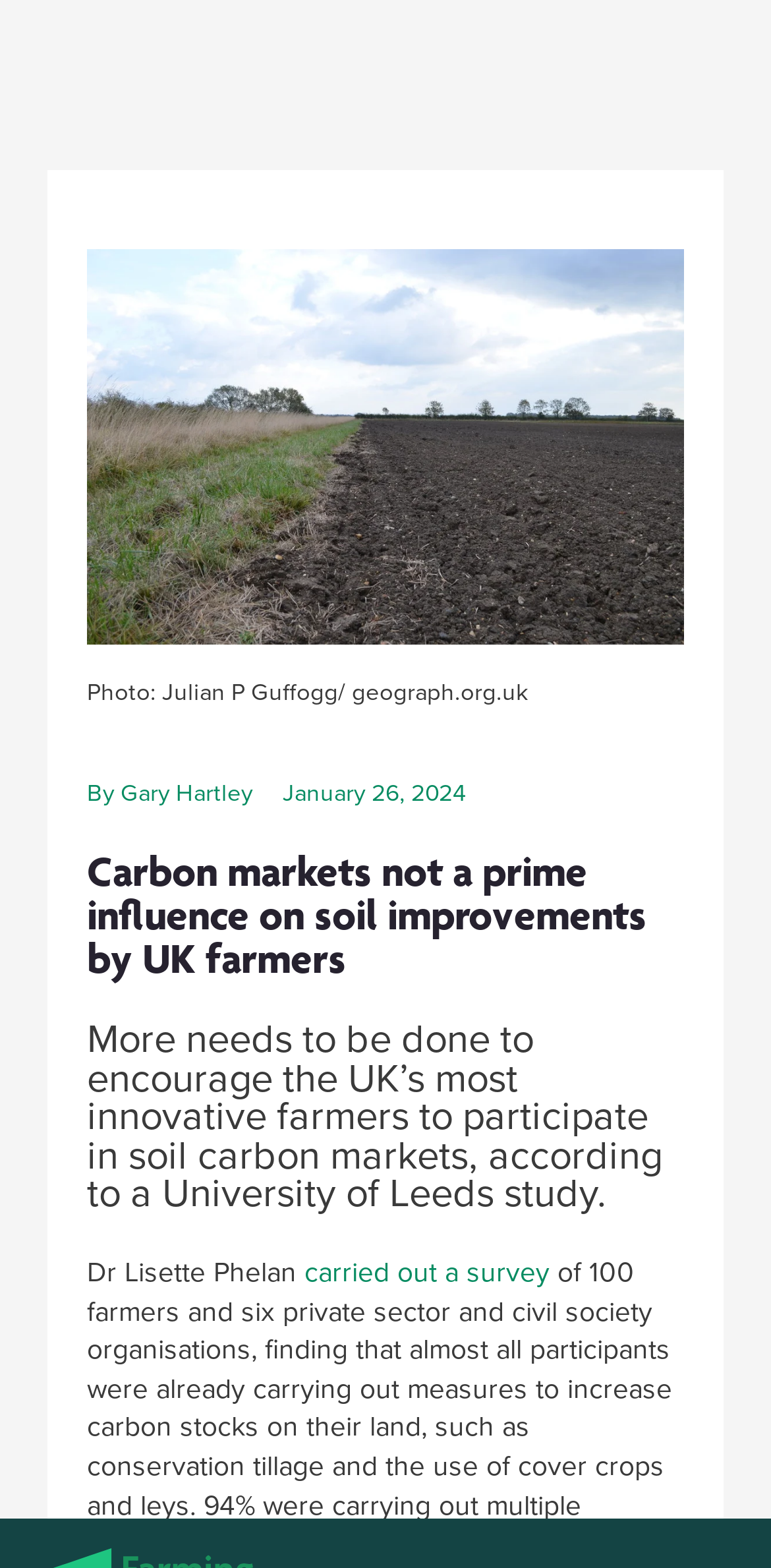Determine the coordinates of the bounding box for the clickable area needed to execute this instruction: "Get information about Proptech fair".

None